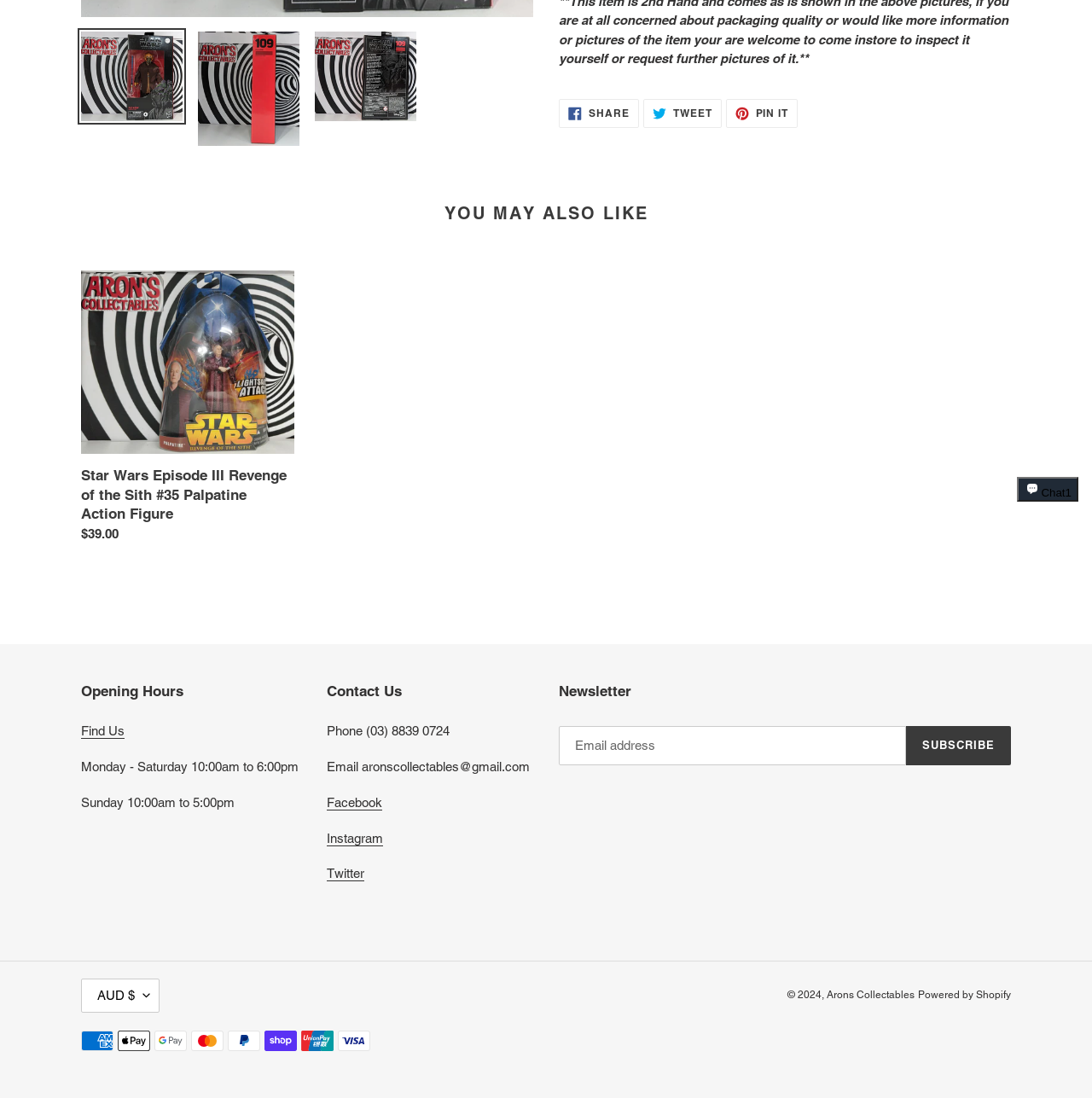Please find the bounding box for the UI element described by: "Powered by Shopify".

[0.841, 0.901, 0.926, 0.912]